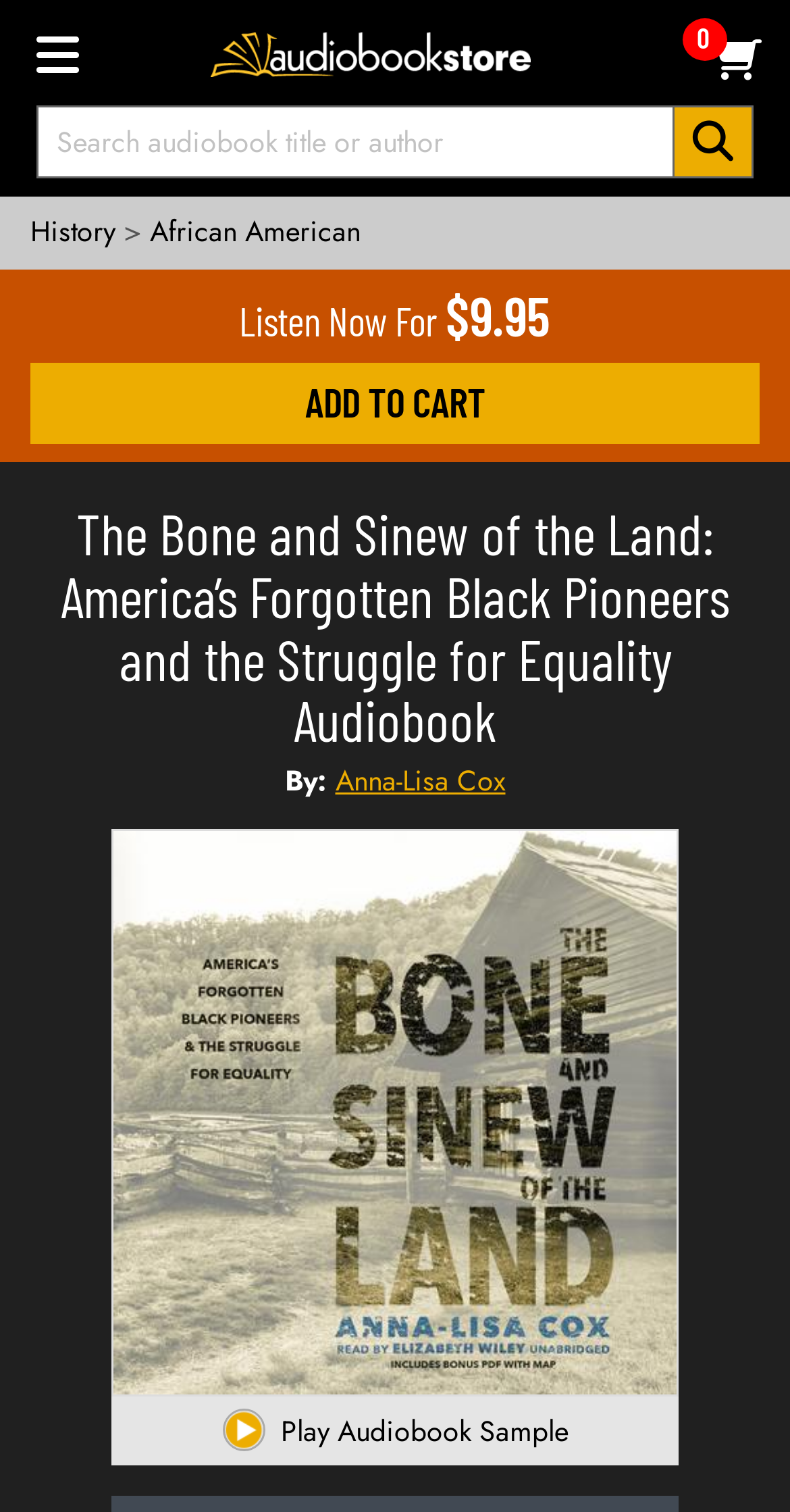Determine the bounding box coordinates for the UI element described. Format the coordinates as (top-left x, top-left y, bottom-right x, bottom-right y) and ensure all values are between 0 and 1. Element description: History

[0.038, 0.139, 0.146, 0.166]